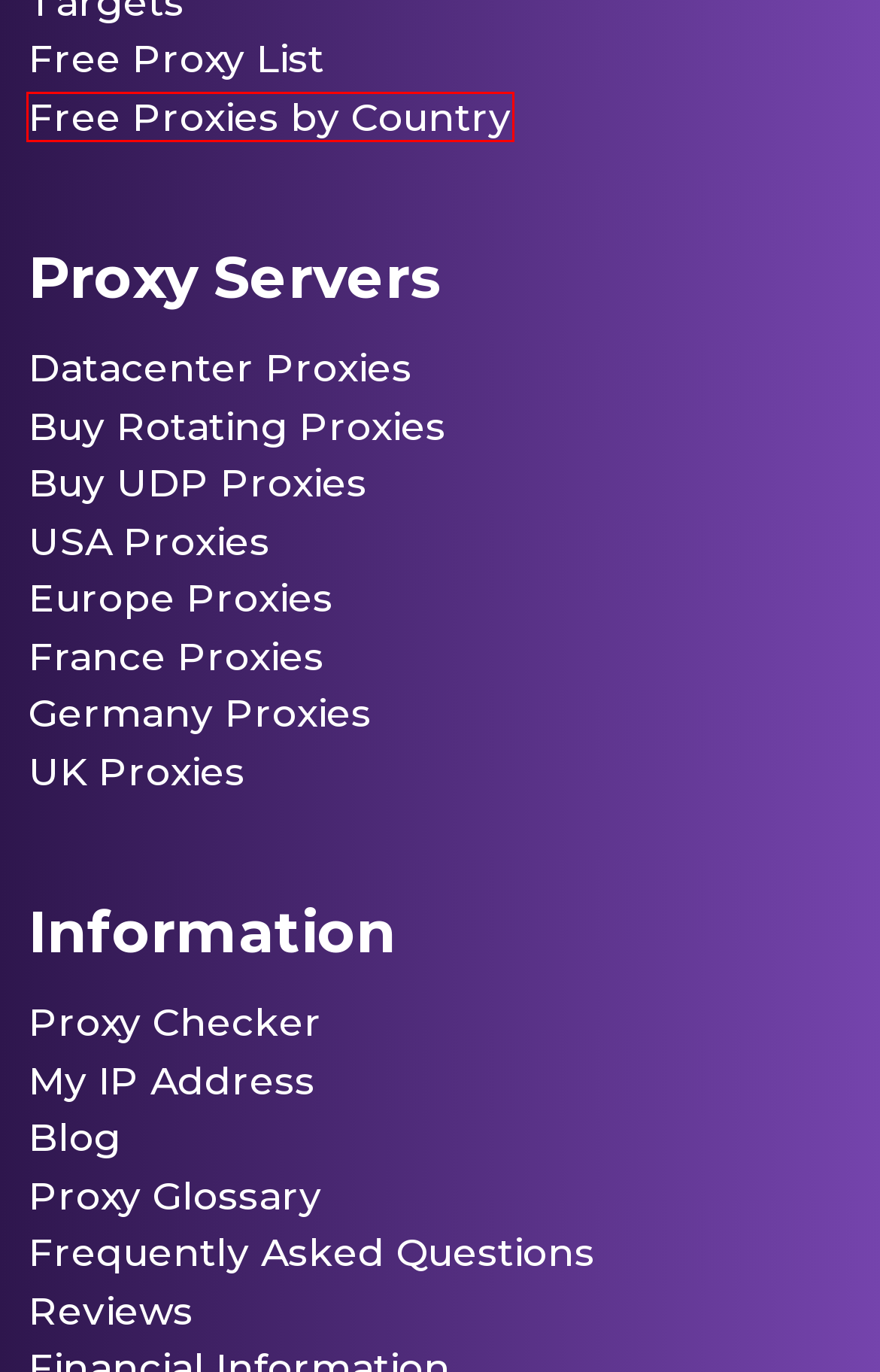Take a look at the provided webpage screenshot featuring a red bounding box around an element. Select the most appropriate webpage description for the page that loads after clicking on the element inside the red bounding box. Here are the candidates:
A. Buy Netherlands Proxy Servers - ProxyElite
B. Prices - ProxyElite
C. Websites - ProxyElite
D. Buy United Kingdom Proxy Servers - ProxyElite
E. Buy North America Proxy Servers - ProxyElite
F. My IP Address - ProxyElite
G. Proxy Checker - ProxyElite
H. Lists of Free Proxies by Country - ProxyElite

H